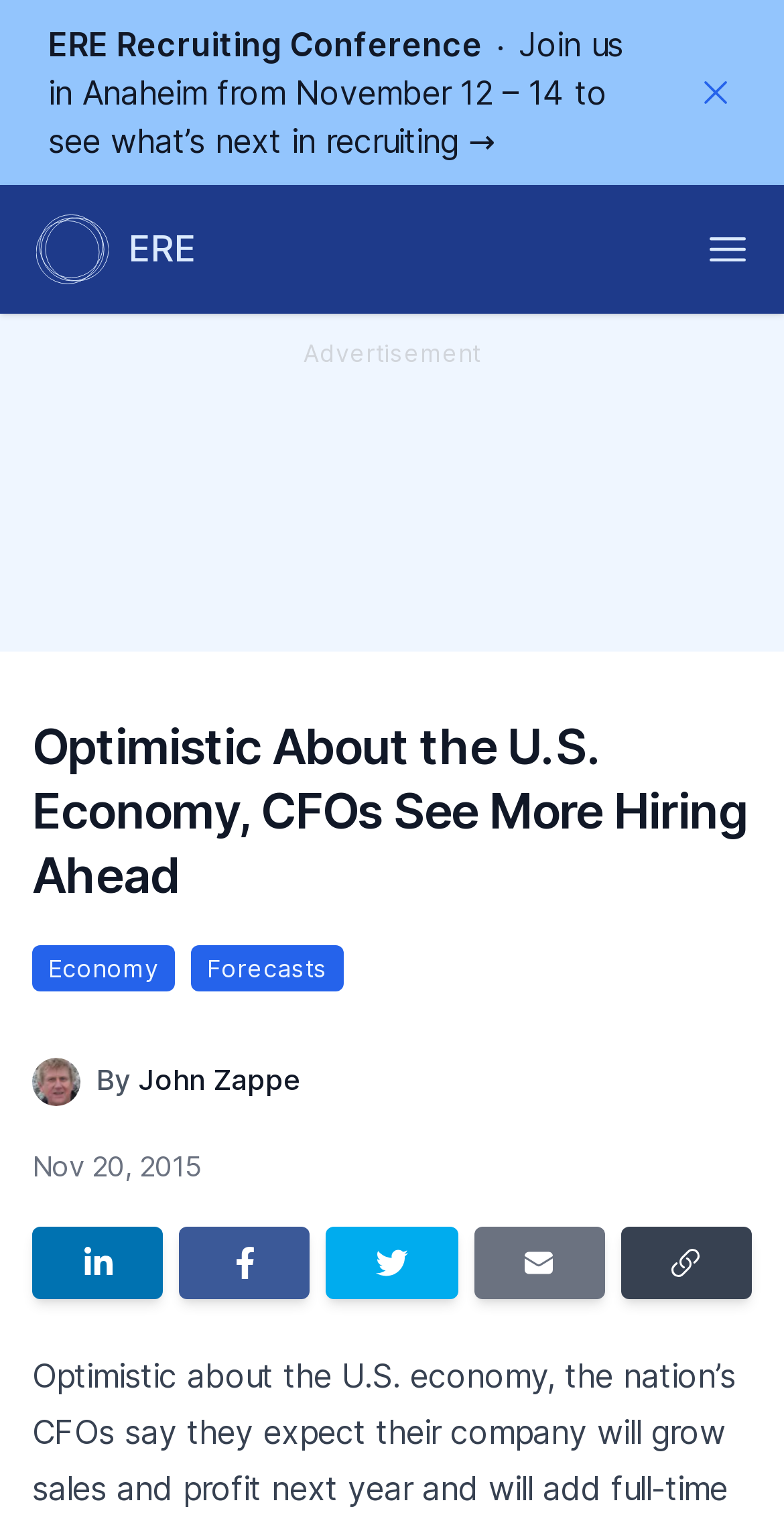Respond to the following query with just one word or a short phrase: 
What is the topic of the article?

U.S. Economy